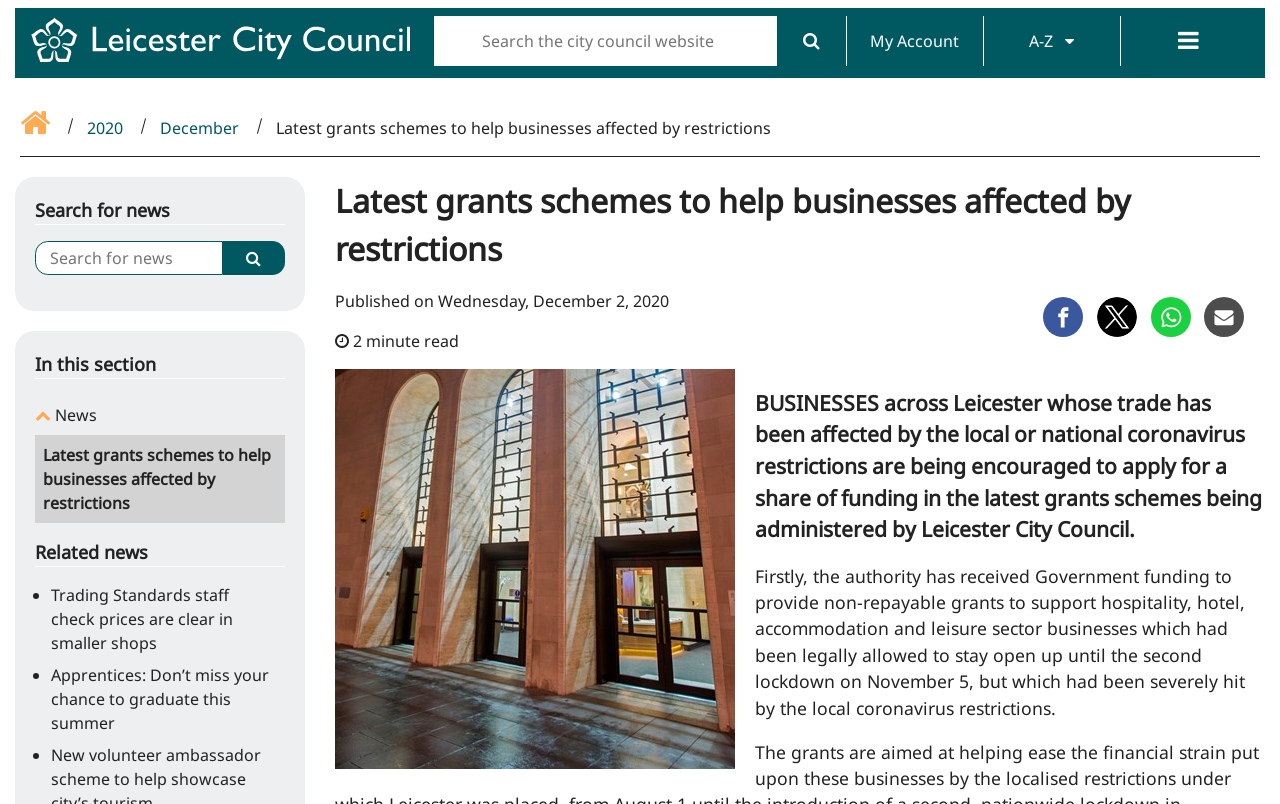How long does it take to read the article?
Provide a comprehensive and detailed answer to the question.

I found the answer by looking at the static text '2 minute read' which indicates the estimated time required to read the article.